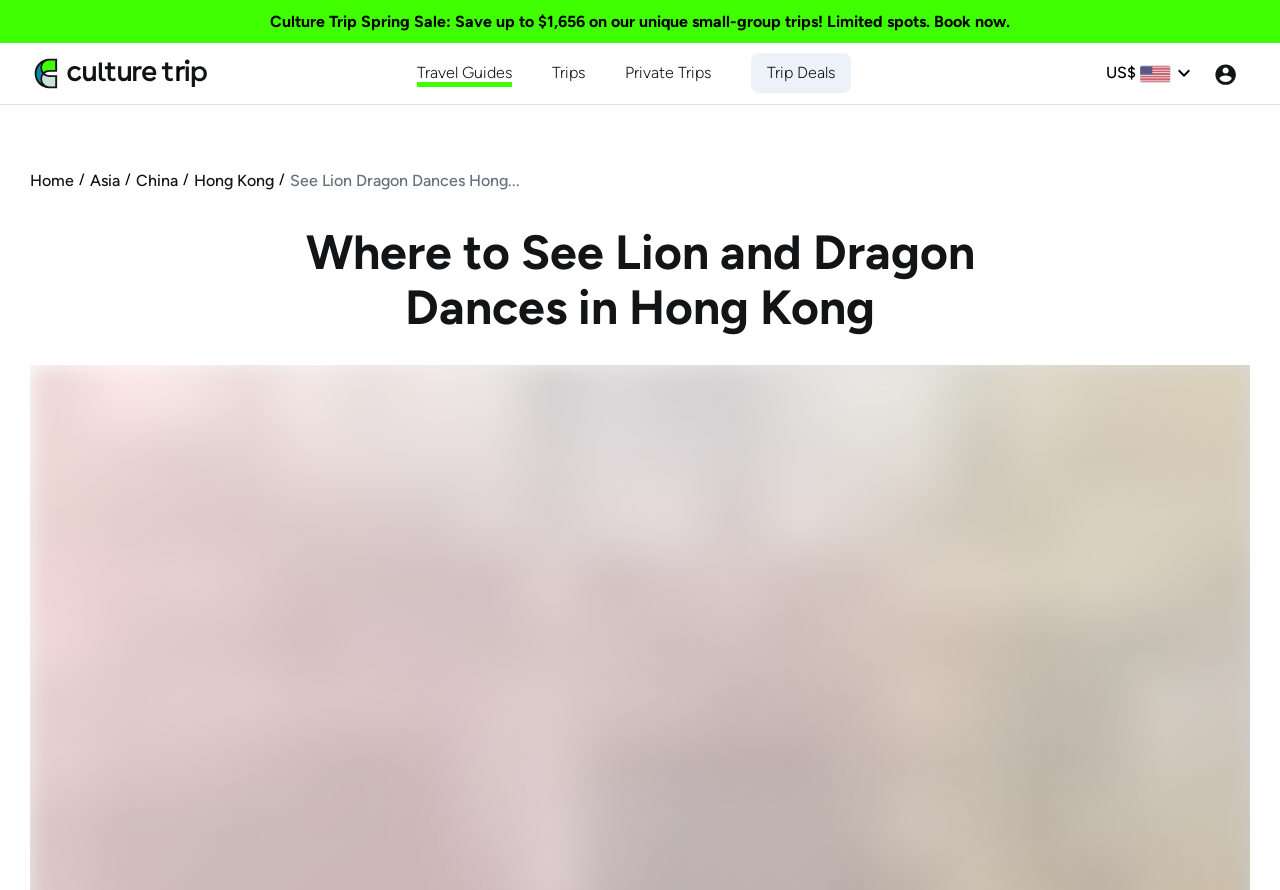What is the logo of the website?
Based on the image, give a concise answer in the form of a single word or short phrase.

Culture Trip logo